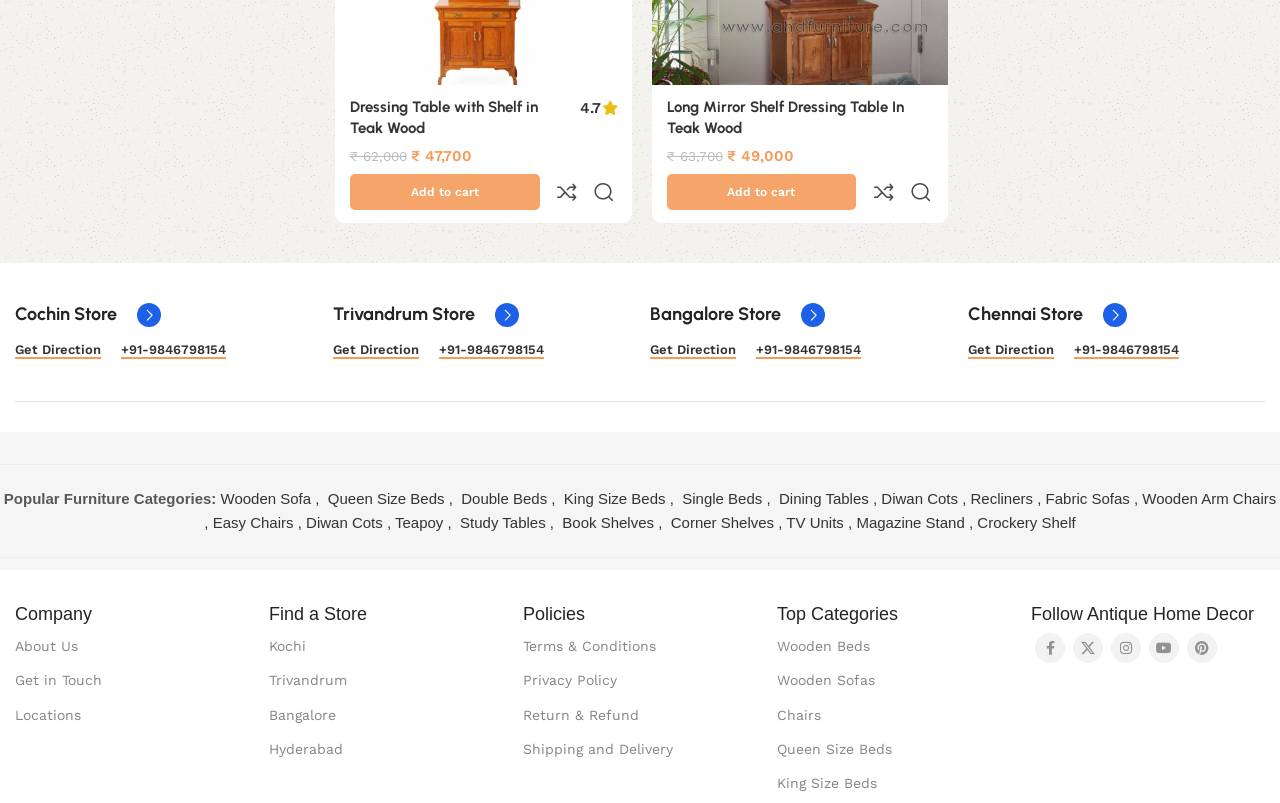What is the phone number to contact?
Using the image, elaborate on the answer with as much detail as possible.

I found the answer by looking at the link element with the text '+91-9846798154' which is located below the store names.